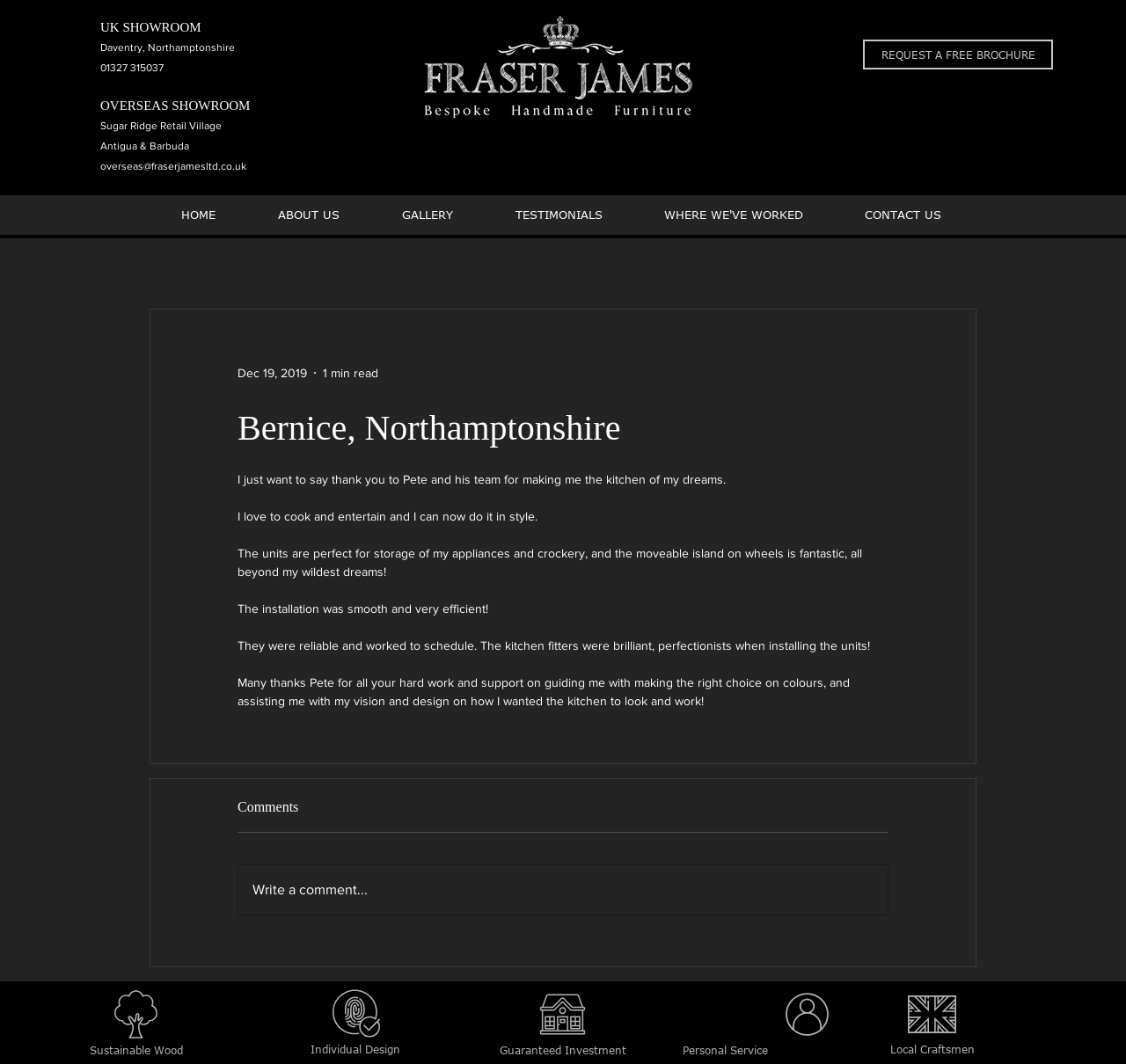Identify the bounding box coordinates necessary to click and complete the given instruction: "Visit the HOME page".

[0.133, 0.19, 0.219, 0.214]